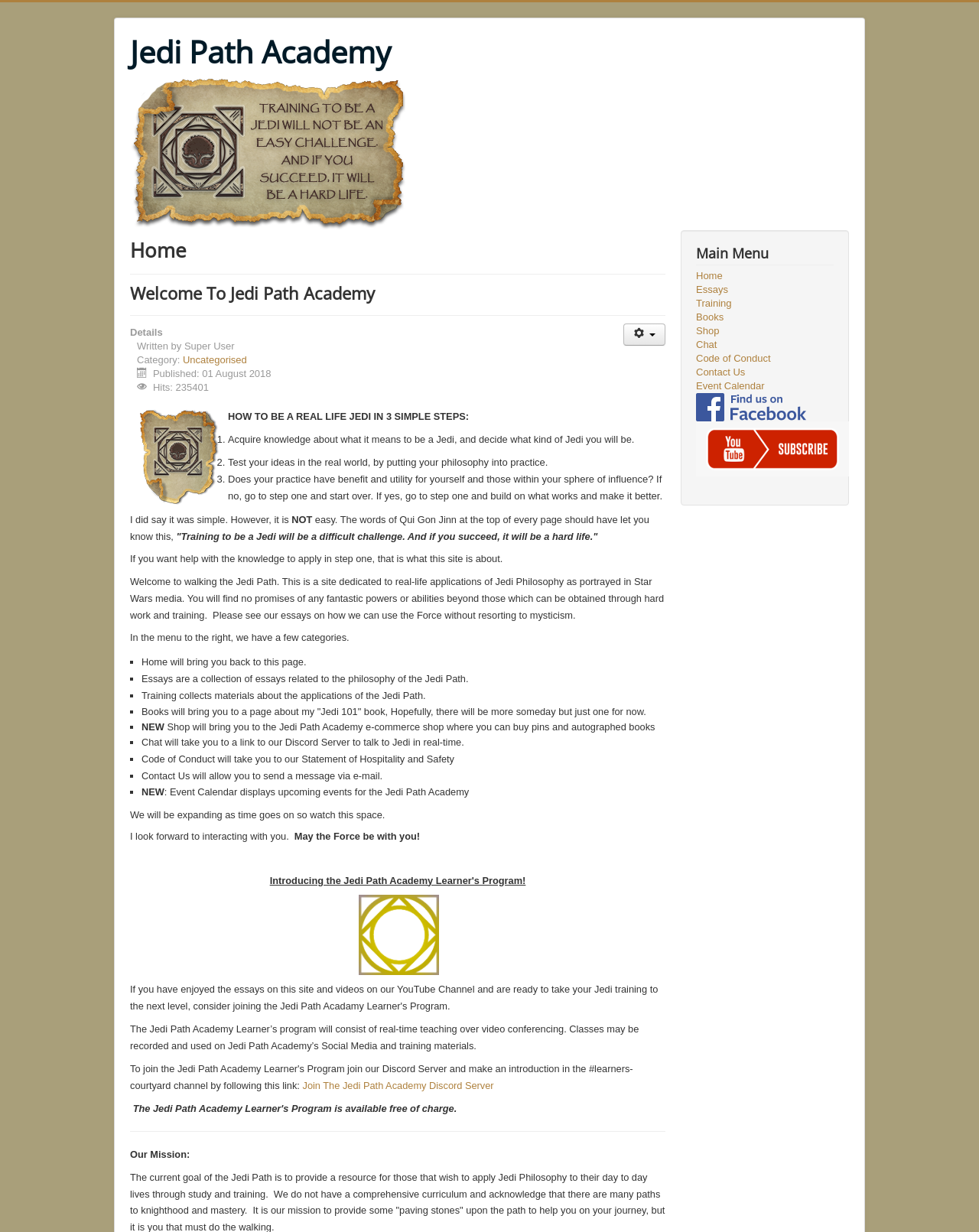Provide an in-depth description of the elements and layout of the webpage.

The webpage is dedicated to the Jedi Path Academy, a site focused on real-life applications of Jedi Philosophy as portrayed in Star Wars media. At the top, there is a link to the Jedi Path Academy and an image with a quote about the challenges of becoming a Jedi. Below this, there are two headings: "Home" and "Welcome To Jedi Path Academy". 

To the right of these headings, there is a button labeled "User tools" with a dropdown menu. Below this, there is a description list with details about the page, including the author, category, and publication date.

The main content of the page is divided into sections. The first section explains how to become a real-life Jedi in three simple steps: acquiring knowledge, testing ideas, and evaluating the benefits of one's practice. 

The next section welcomes visitors to the Jedi Path Academy and explains that the site is dedicated to providing resources for applying Jedi Philosophy in everyday life. There is also a menu to the right with categories such as Home, Essays, Training, Books, Shop, Chat, Code of Conduct, Contact Us, and Event Calendar. Each category has a brief description.

Further down the page, there is a section with a list of upcoming events for the Jedi Path Academy, followed by a statement about the academy's learner's program and its use of video conferencing and social media.

At the very bottom of the page, there is a separator line, followed by a statement of the academy's mission. There is also a main menu on the right side of the page with links to various sections of the site, including social media links to Facebook and YouTube.